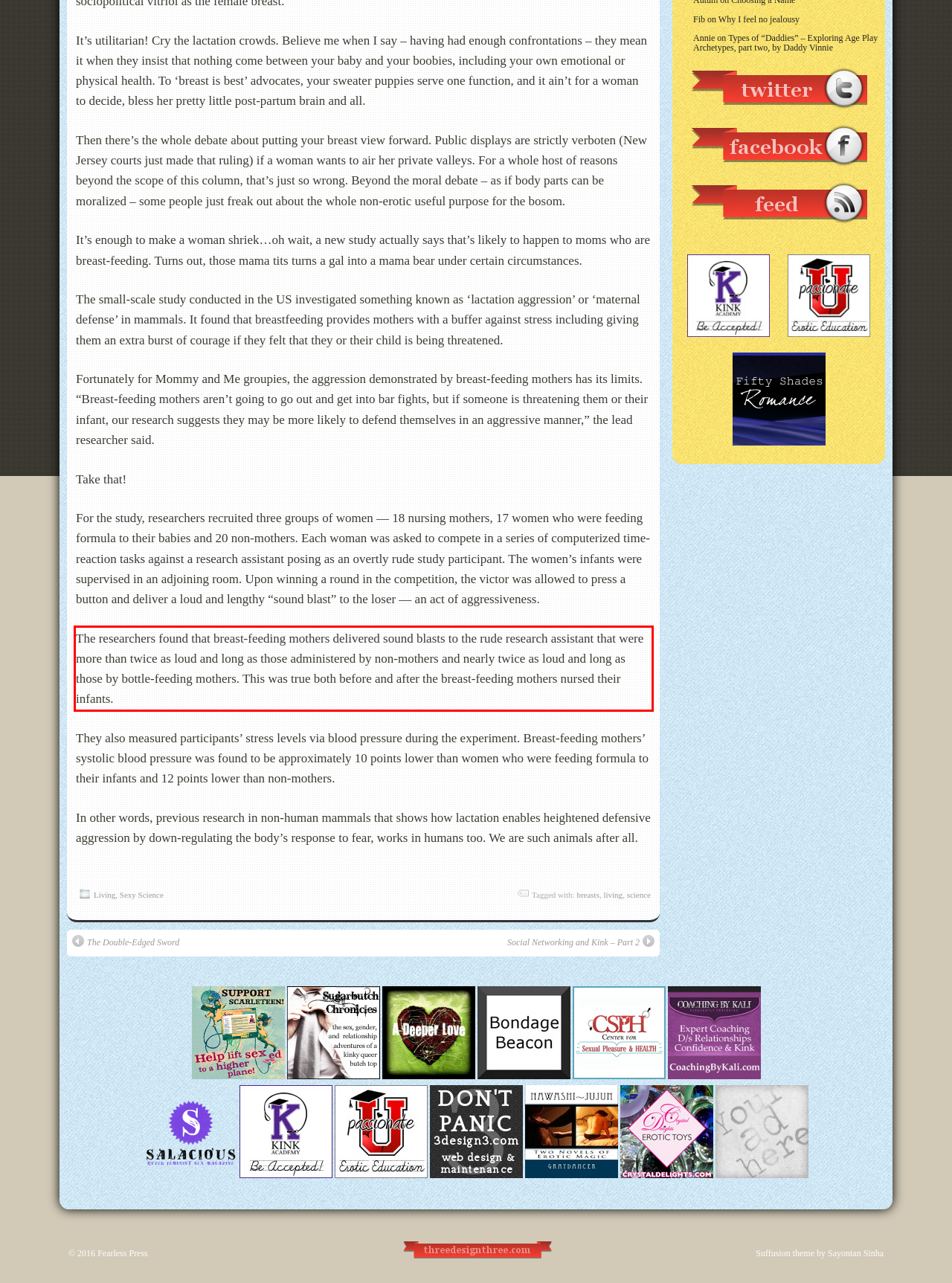Analyze the red bounding box in the provided webpage screenshot and generate the text content contained within.

The researchers found that breast-feeding mothers delivered sound blasts to the rude research assistant that were more than twice as loud and long as those administered by non-mothers and nearly twice as loud and long as those by bottle-feeding mothers. This was true both before and after the breast-feeding mothers nursed their infants.